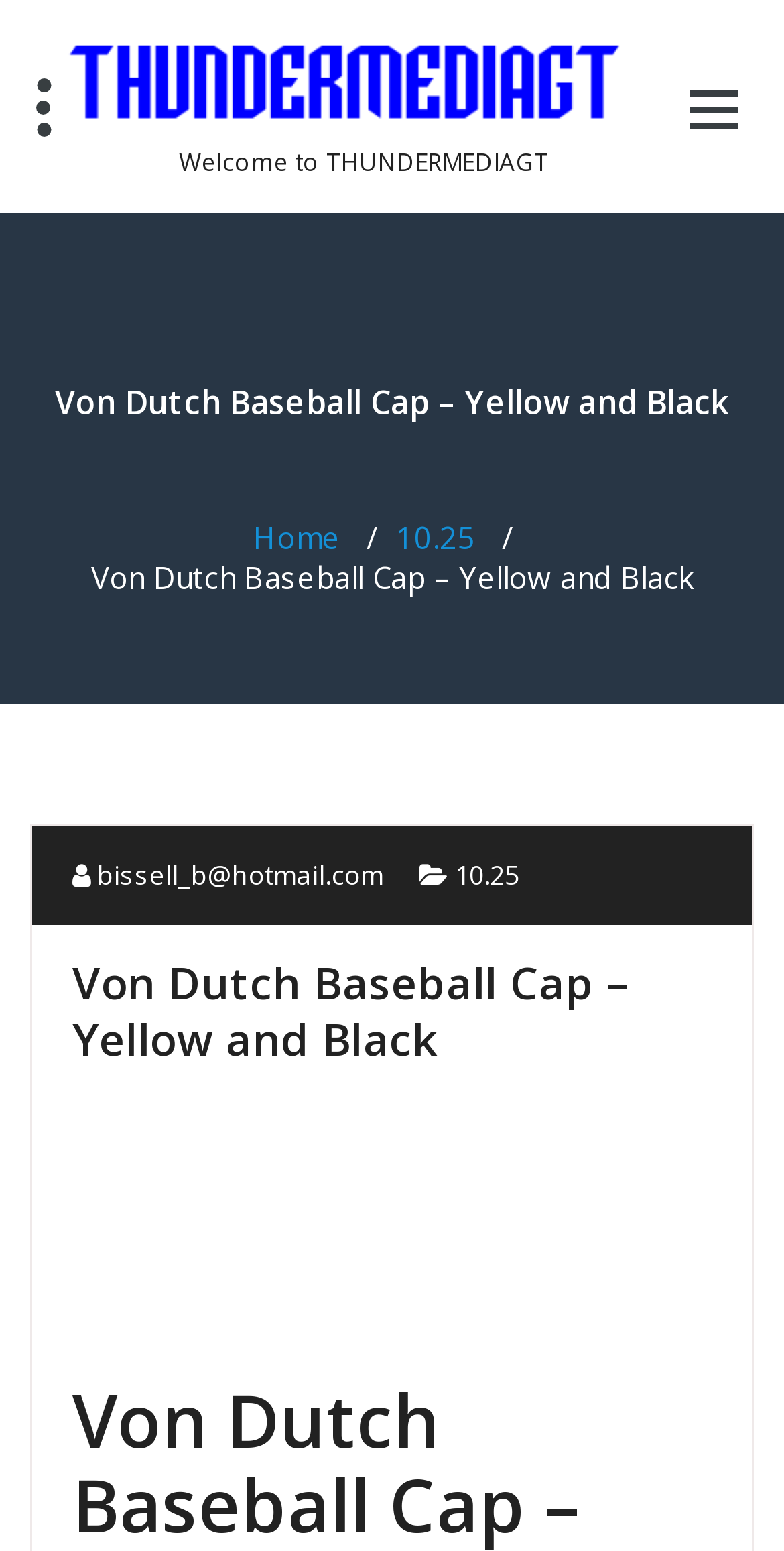Based on the image, provide a detailed and complete answer to the question: 
What is the color of the Von Dutch Baseball Cap?

I determined the color of the Von Dutch Baseball Cap by looking at the heading element with the text 'Von Dutch Baseball Cap – Yellow and Black' which appears to be the product description.